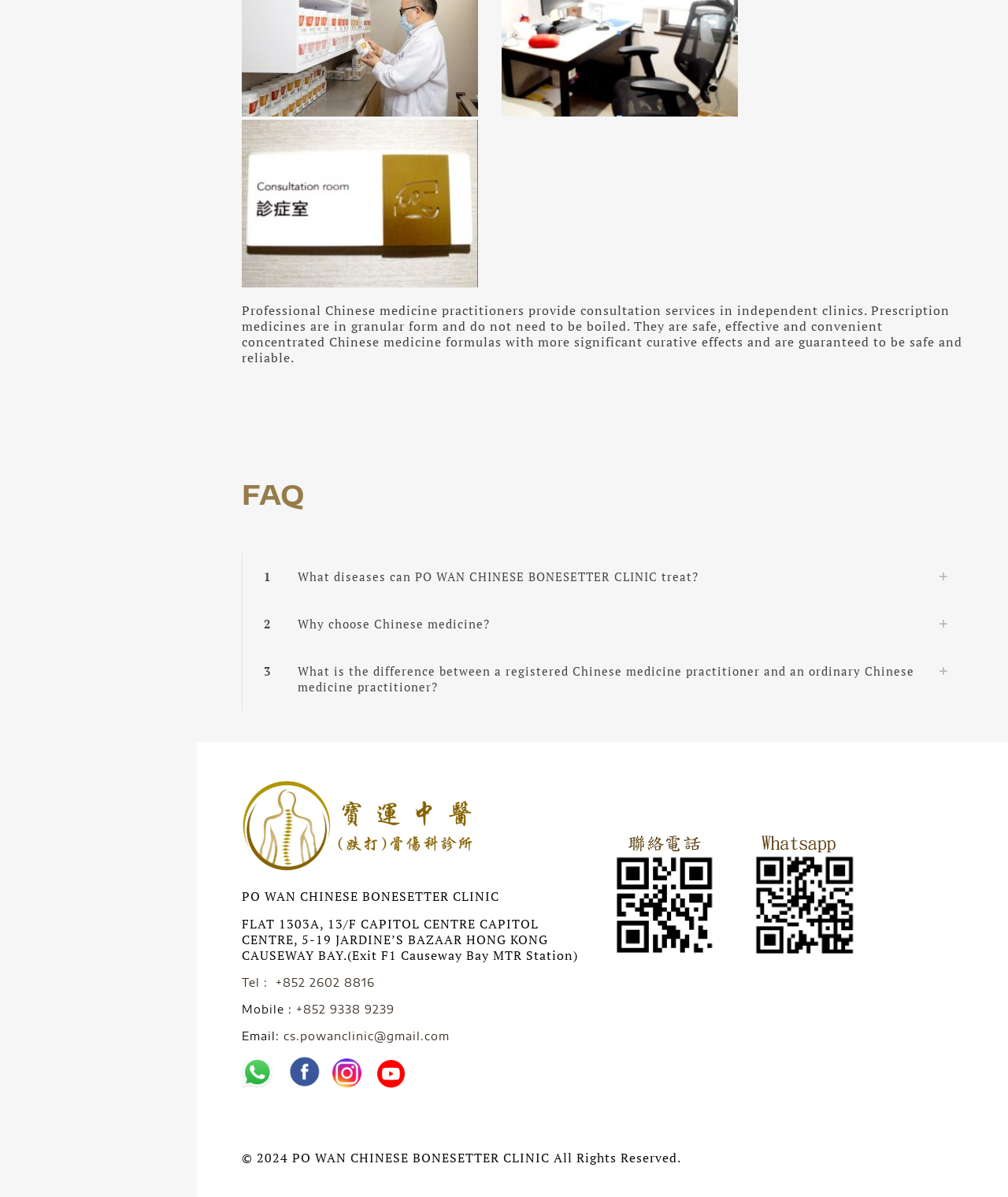What is the name of the clinic?
Please analyze the image and answer the question with as much detail as possible.

The name of the clinic can be found in the StaticText element with ID 169, which is located at the top of the webpage, indicating that it is the title of the clinic.